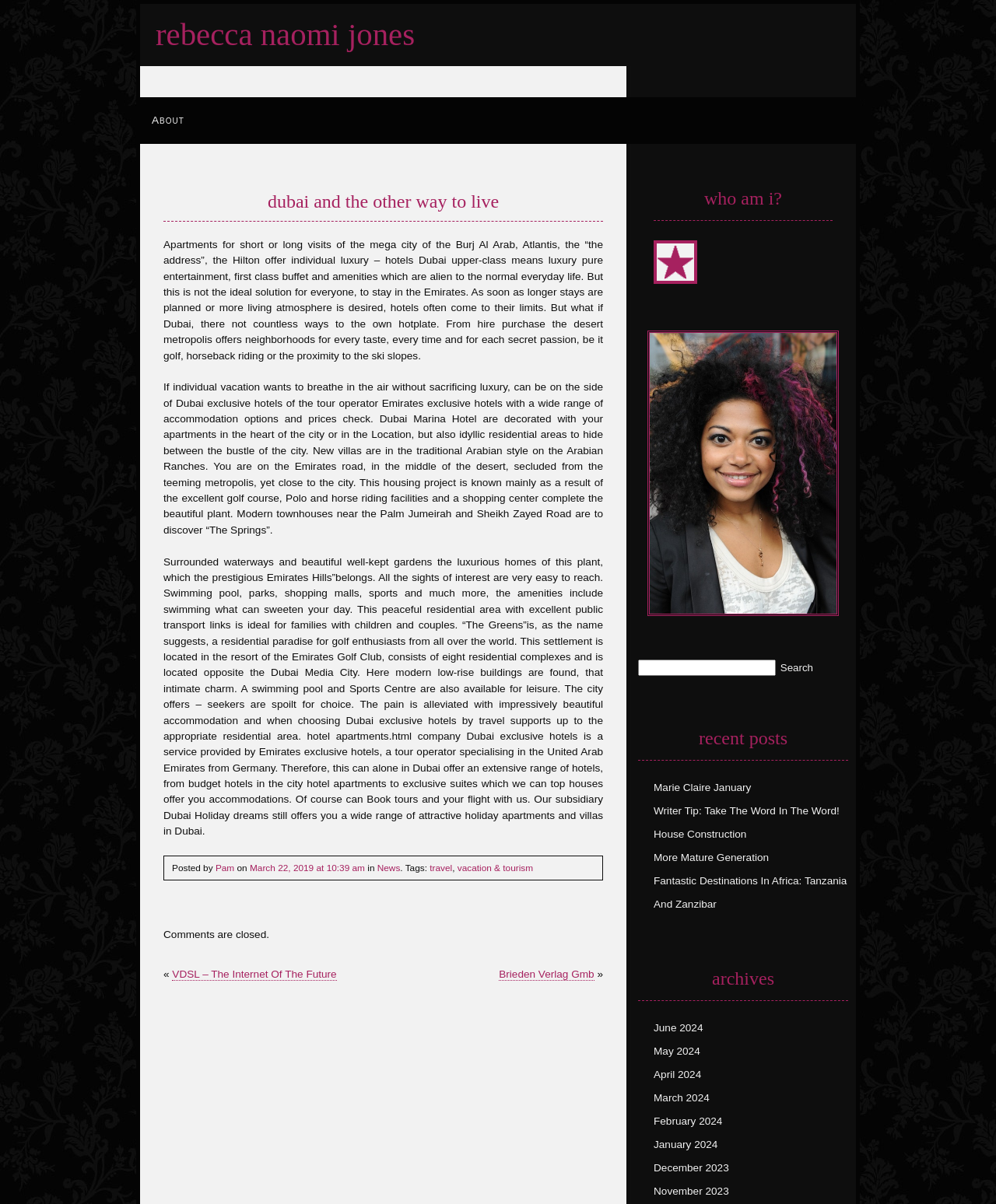What is the name of the author?
Examine the screenshot and reply with a single word or phrase.

Rebecca Naomi Jones